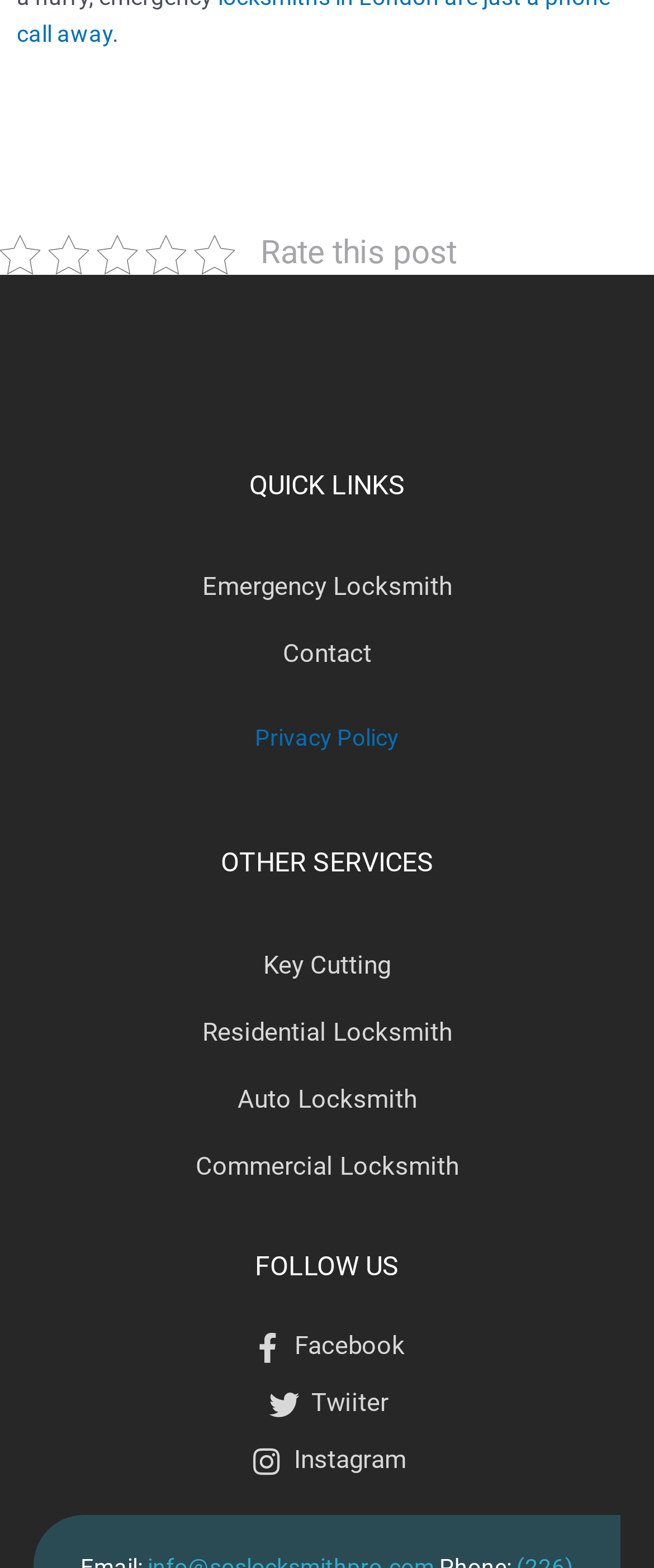Look at the image and give a detailed response to the following question: What are the other services offered by this locksmith?

The webpage has a heading 'OTHER SERVICES' which suggests that this locksmith service offers other services beyond the main locksmith service, although the specific services are not listed.